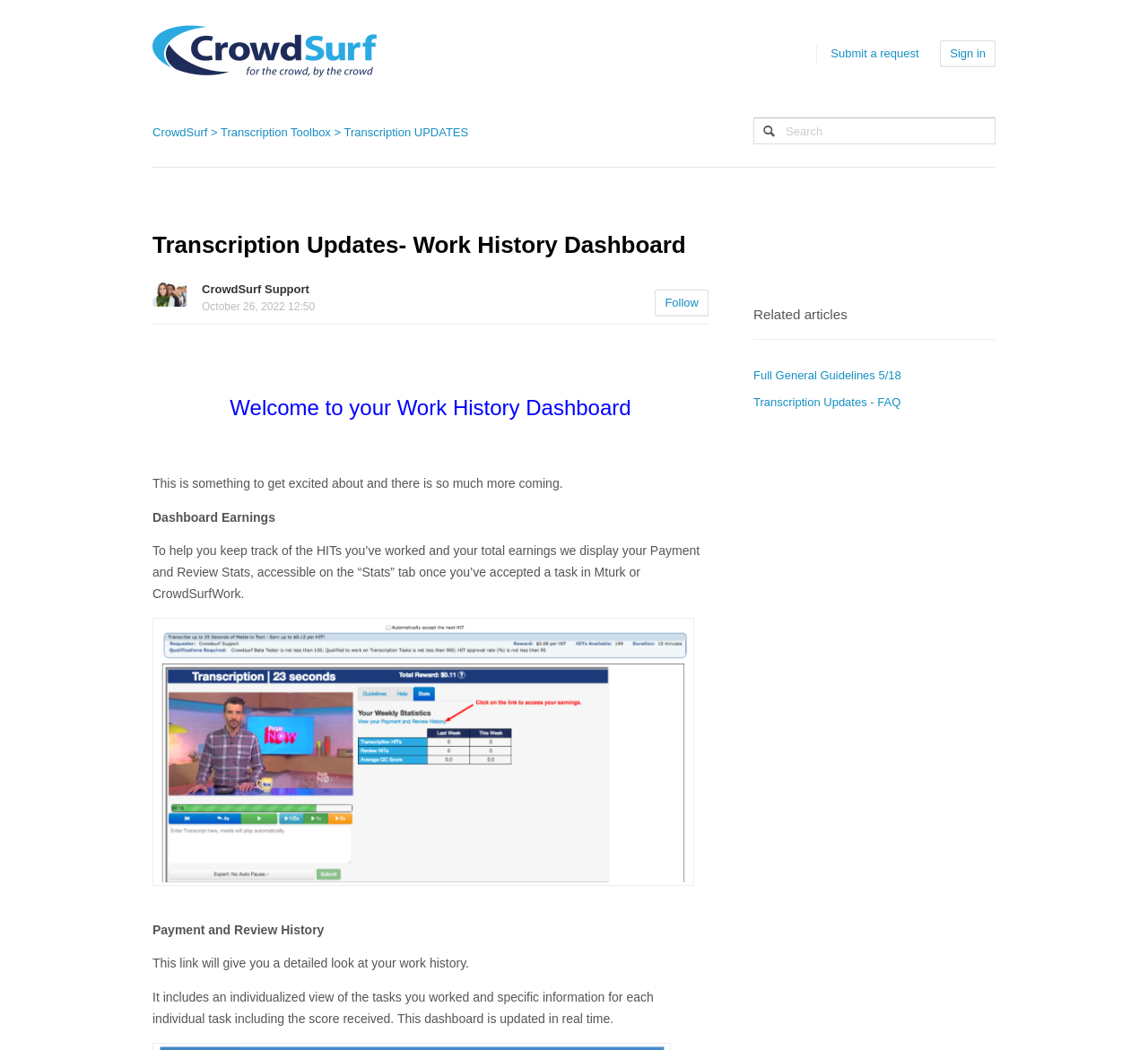Provide an in-depth caption for the contents of the webpage.

The webpage is a dashboard for a user's work history, specifically focused on transcription updates. At the top left corner, there is a logo link and an image of the logo. To the right of the logo, there is a navigation menu with links to "CrowdSurf", "Transcription Toolbox", and "Transcription UPDATES". Below the navigation menu, there is a search bar.

In the main content area, there is a header section that displays the title "Transcription Updates- Work History Dashboard" and an avatar image. Below the header, there is a section that displays the user's support information, including the text "CrowdSurf Support" and a timestamp "October 26, 2022 12:50". There is also a "Follow" button in this section.

The main content of the page is divided into two sections. The first section welcomes the user to their work history dashboard and provides a brief introduction to the features of the dashboard. There are three paragraphs of text that explain the purpose of the dashboard, including the display of payment and review stats, and the ability to view detailed information about individual tasks.

The second section is titled "Related articles" and contains two links to related articles, "Full General Guidelines 5/18" and "Transcription Updates - FAQ". This section is located below the main content area and to the right of the search bar.